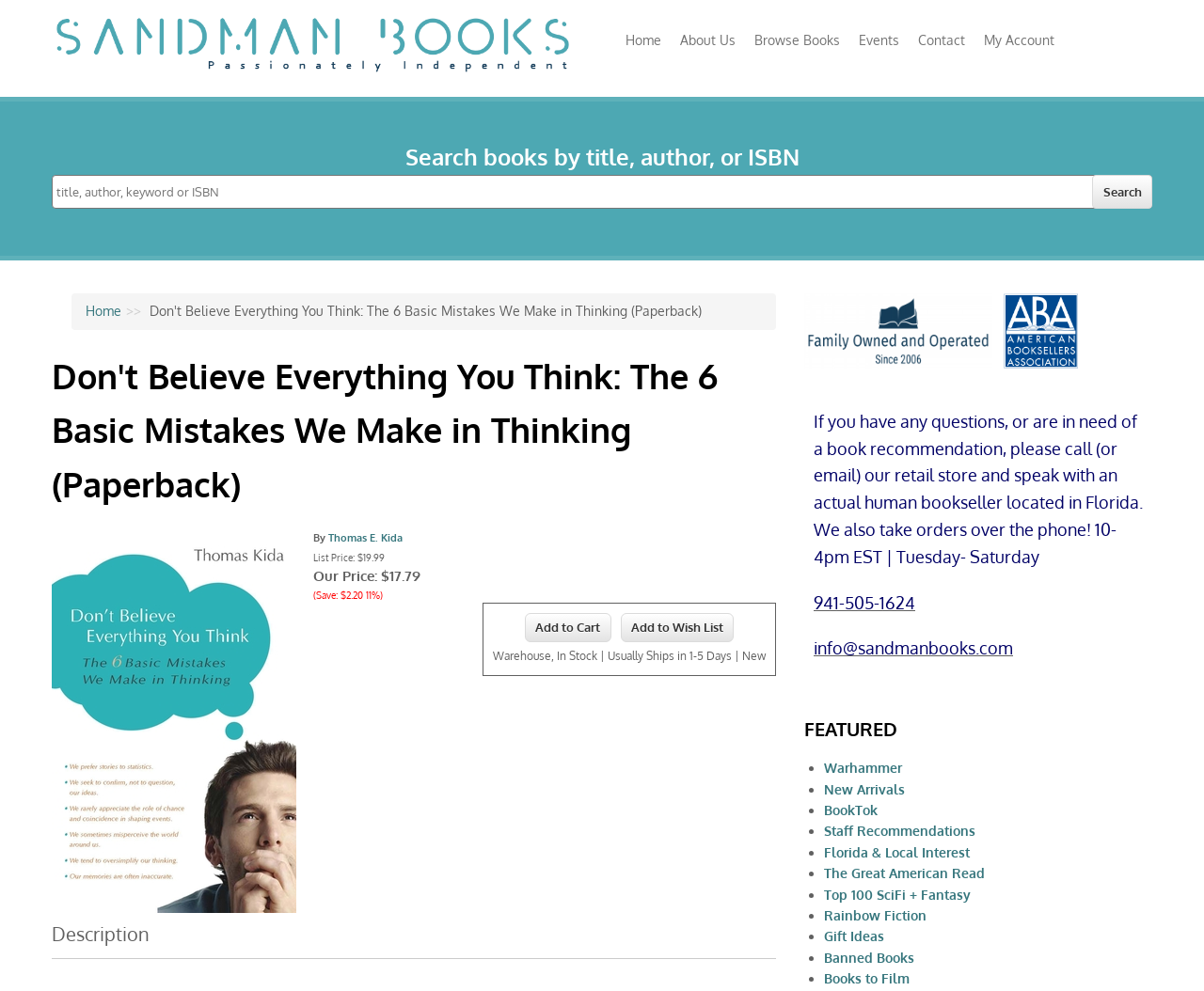Show the bounding box coordinates for the HTML element as described: "Add to Wish List".

[0.515, 0.618, 0.61, 0.648]